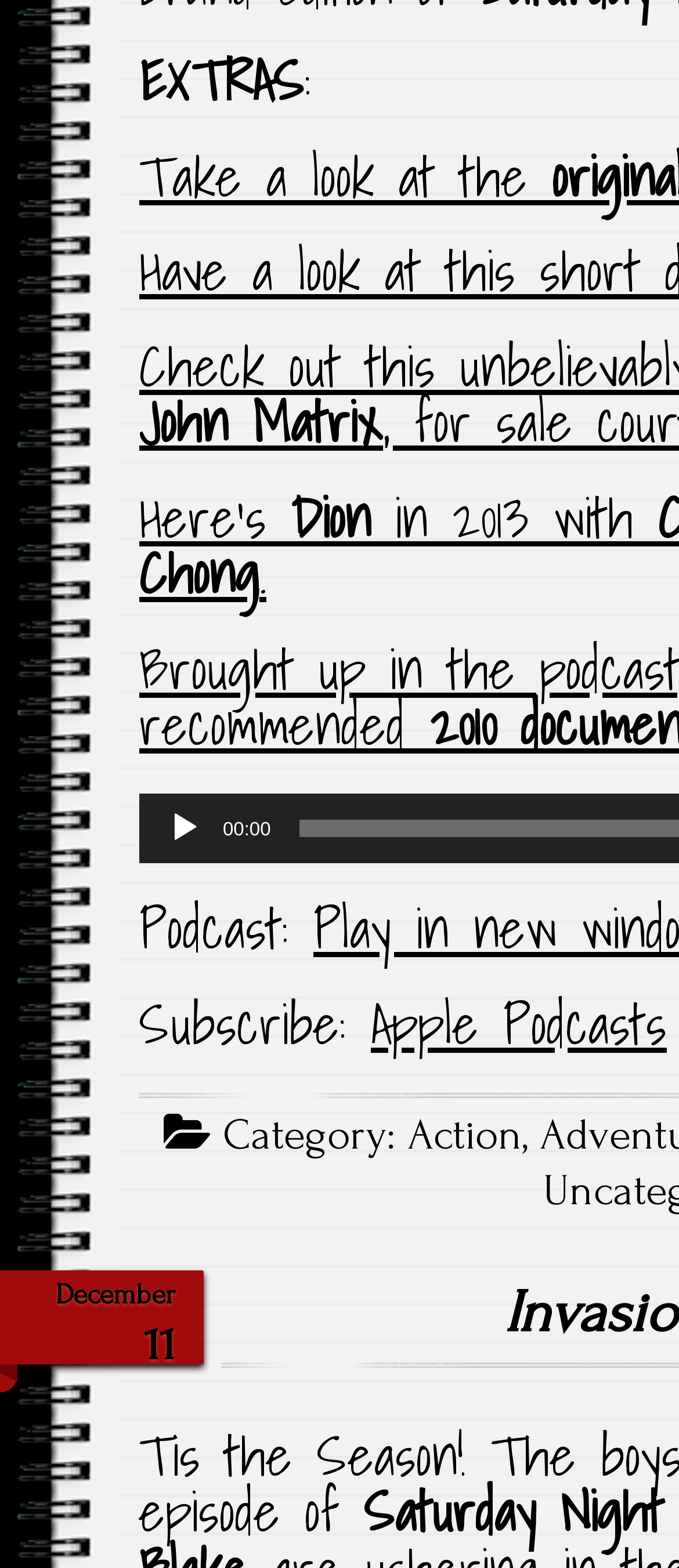From the webpage screenshot, predict the bounding box of the UI element that matches this description: "Action".

[0.6, 0.703, 0.769, 0.734]